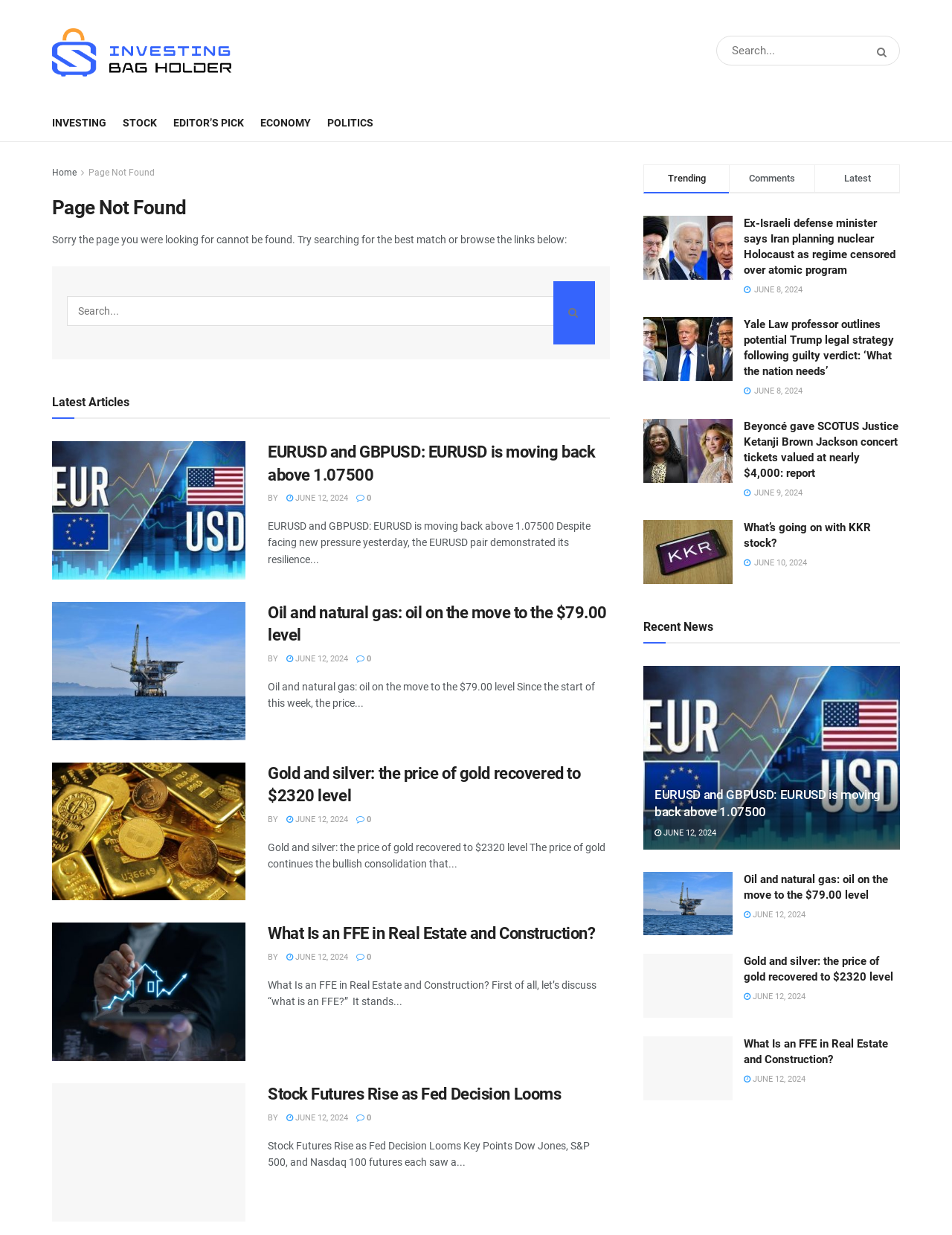Respond to the question with just a single word or phrase: 
How many trending articles are listed on this webpage?

4